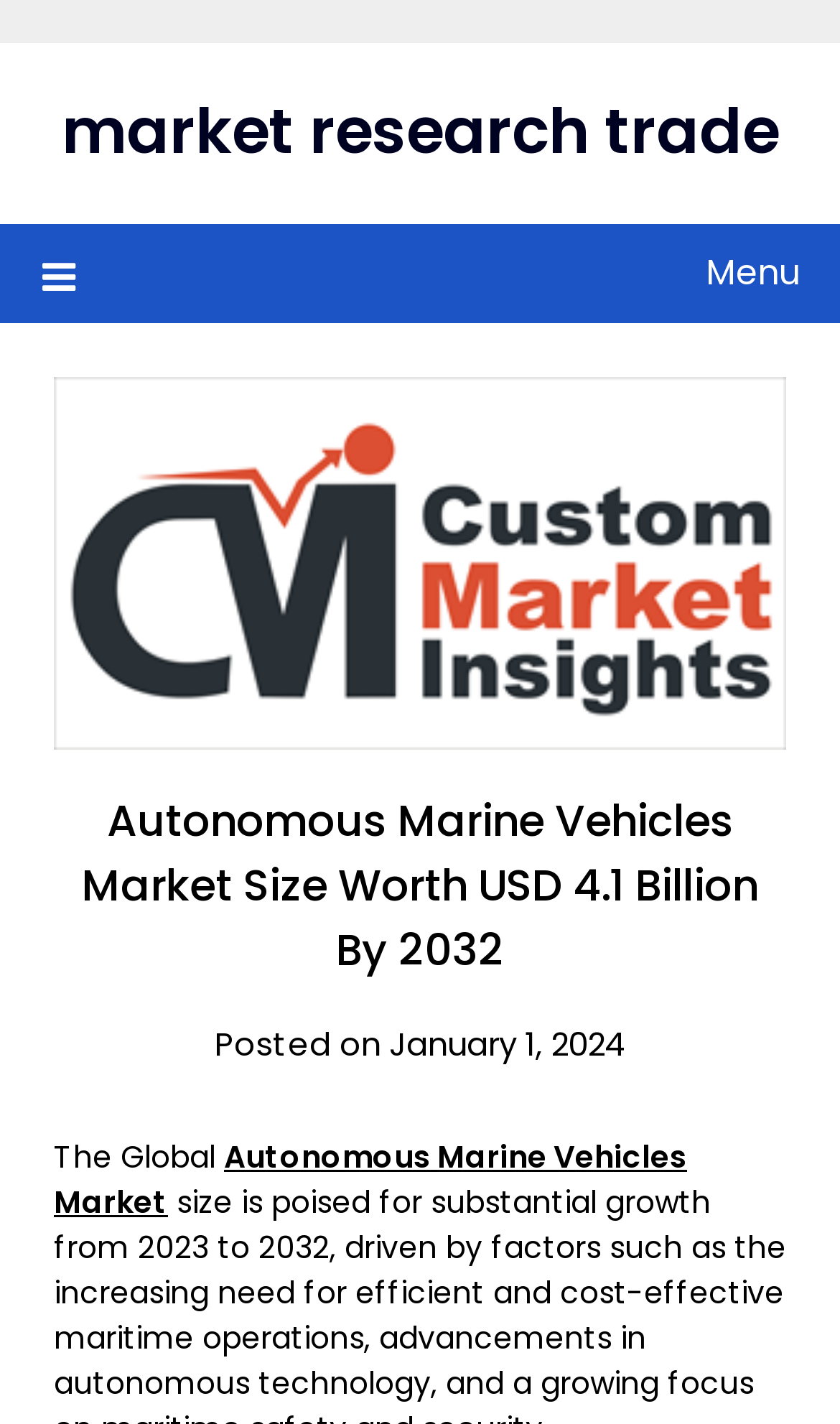Identify and provide the text content of the webpage's primary headline.

Autonomous Marine Vehicles Market Size Worth USD 4.1 Billion By 2032